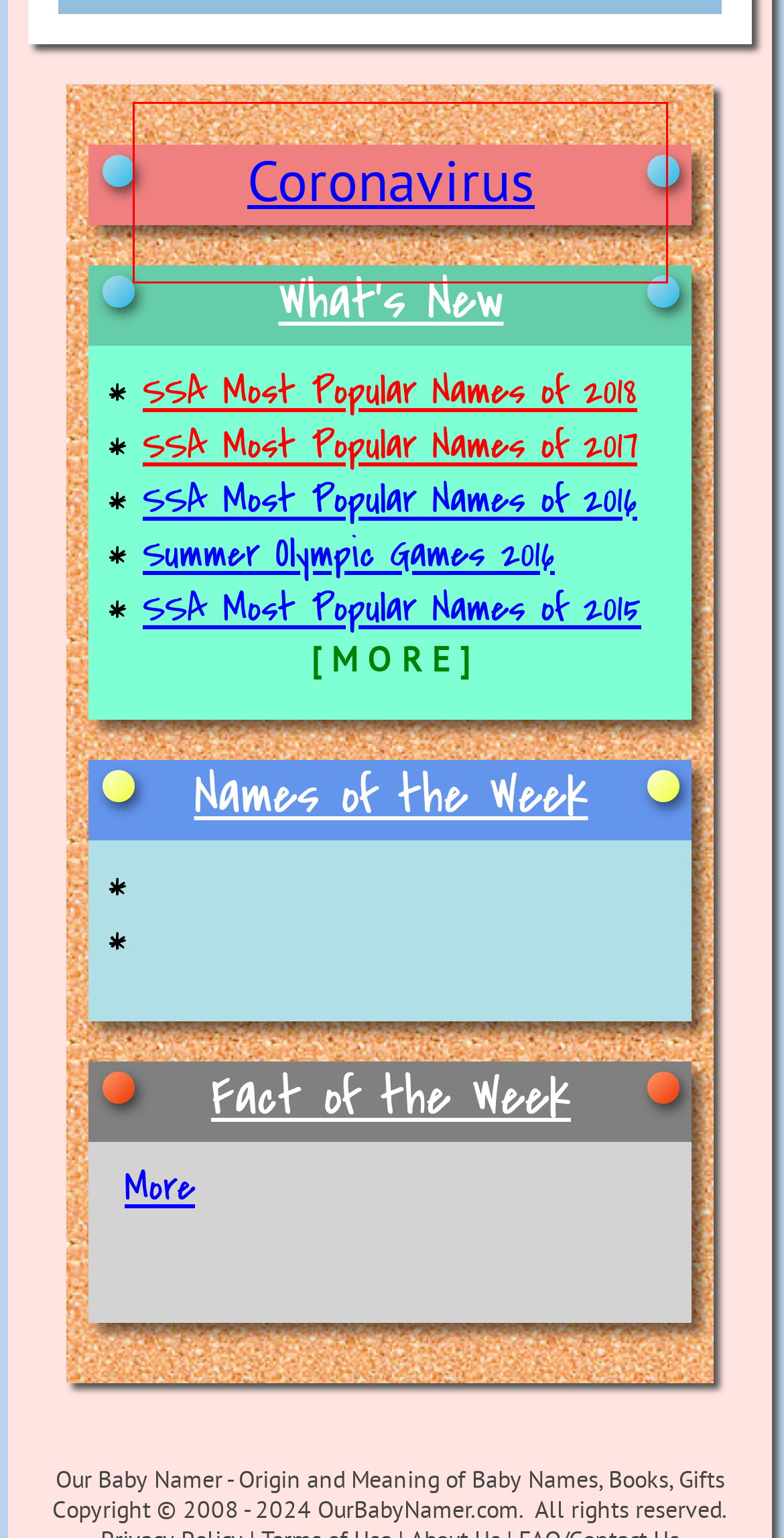Using the provided screenshot, read and generate the text content within the red-bordered area.

Learn about nautical flags and see your name or message written in nautical flags, on the Cadassi in Nautical Flags page.